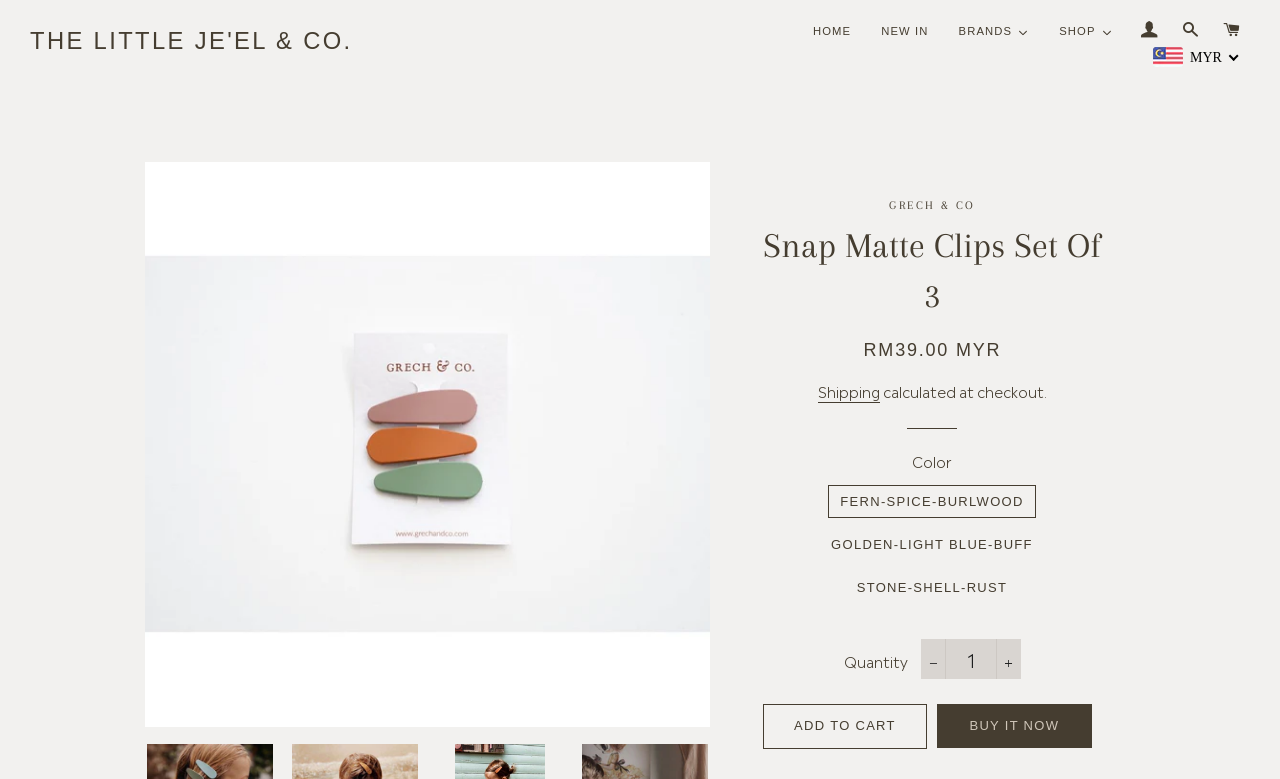Identify the main heading of the webpage and provide its text content.

Snap Matte Clips Set Of 3